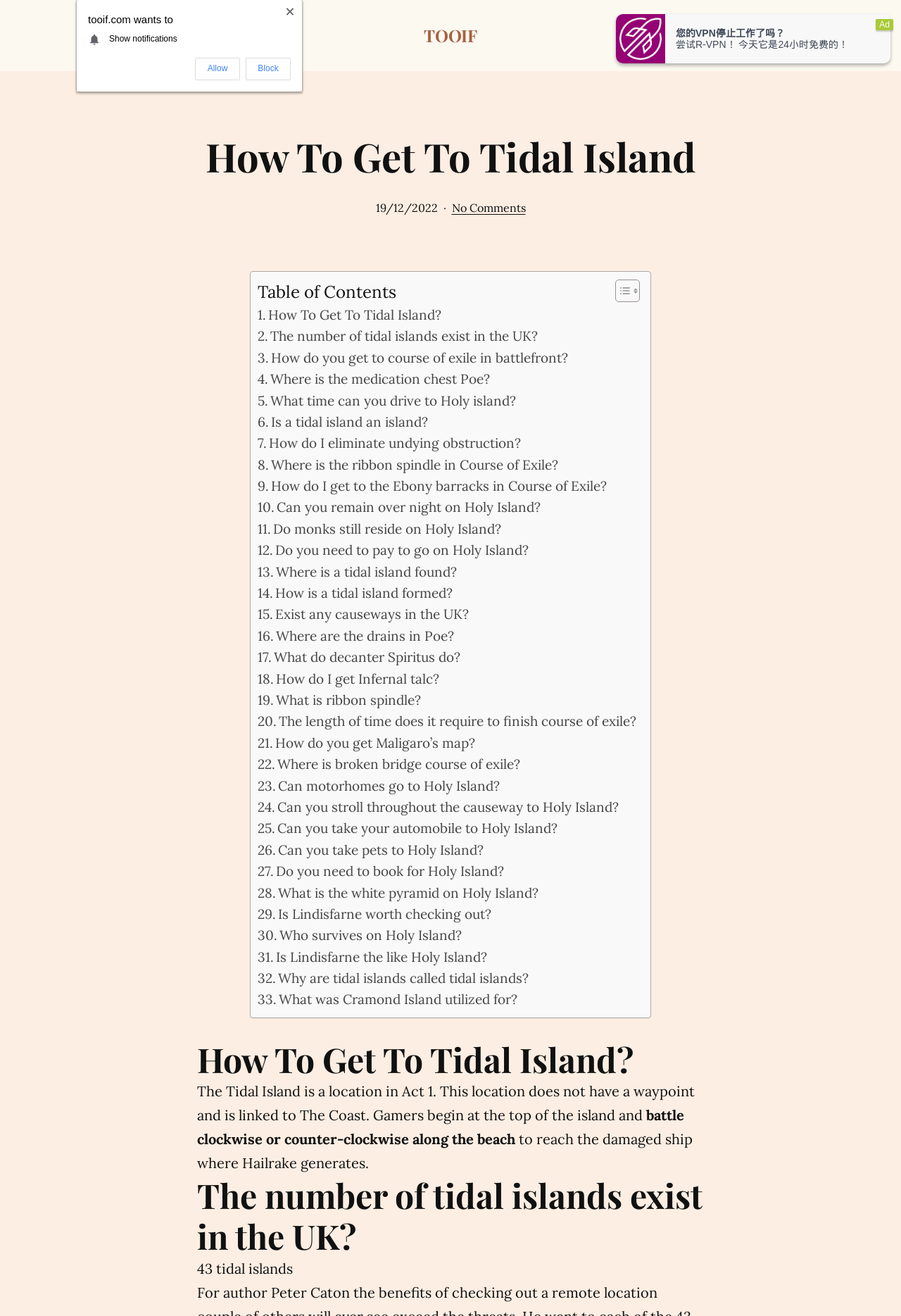Analyze the image and provide a detailed answer to the question: What is the relation between Tidal Island and The Coast?

The webpage states that the Tidal Island is linked to The Coast, which suggests a connection between the two locations.